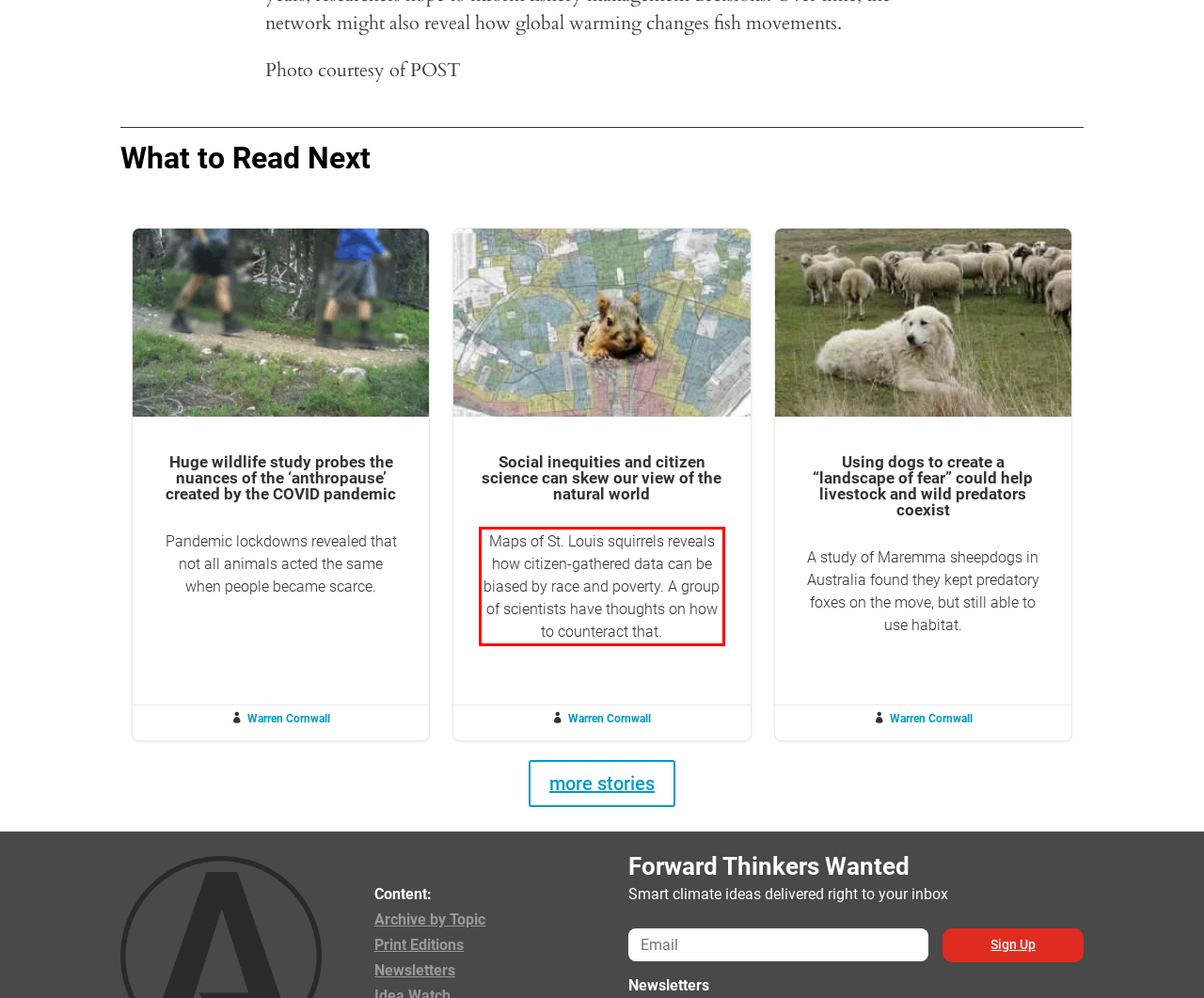There is a screenshot of a webpage with a red bounding box around a UI element. Please use OCR to extract the text within the red bounding box.

Maps of St. Louis squirrels reveals how citizen-gathered data can be biased by race and poverty. A group of scientists have thoughts on how to counteract that.